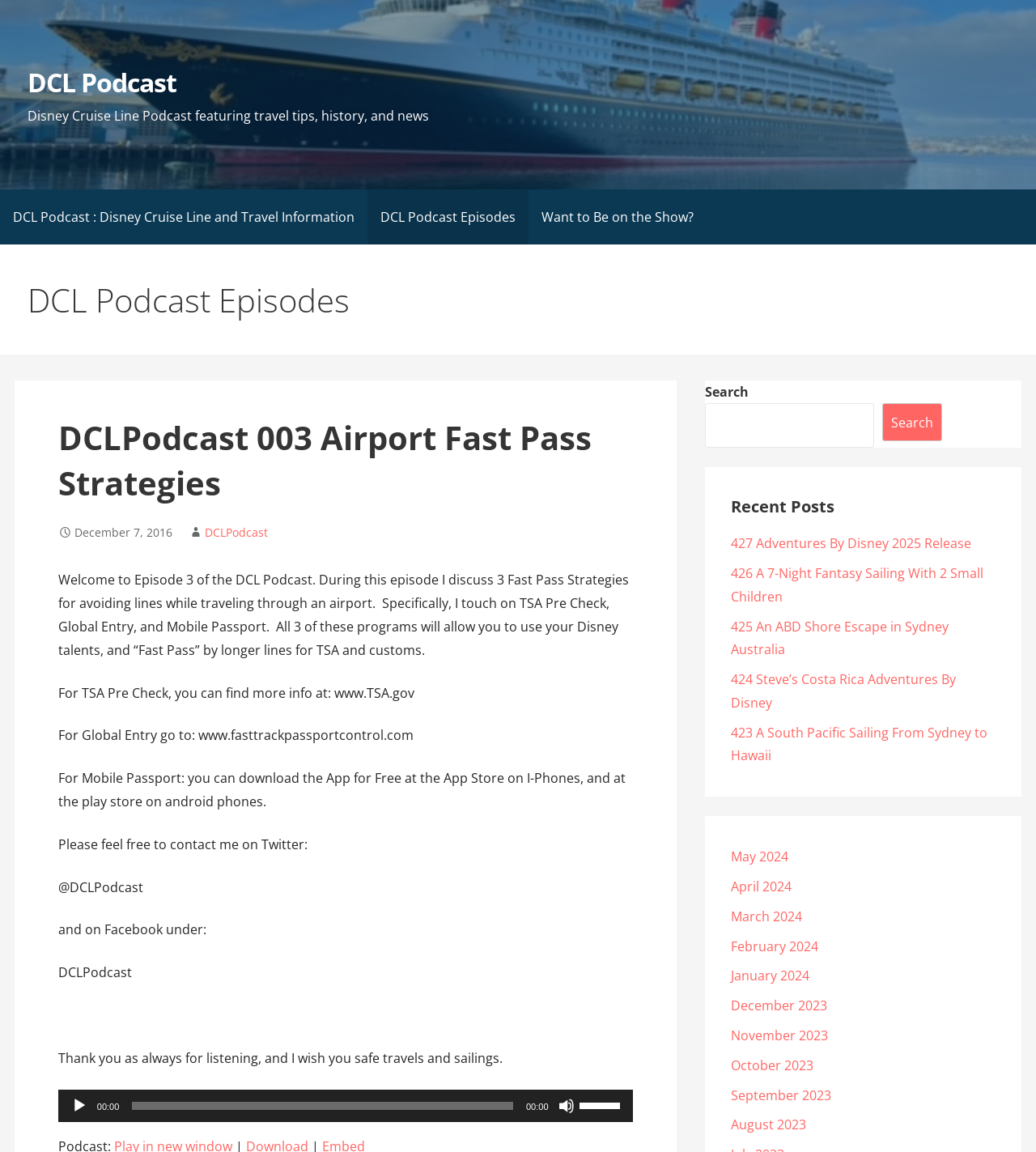What type of content is listed under 'Recent Posts'? Based on the image, give a response in one word or a short phrase.

Podcast episodes